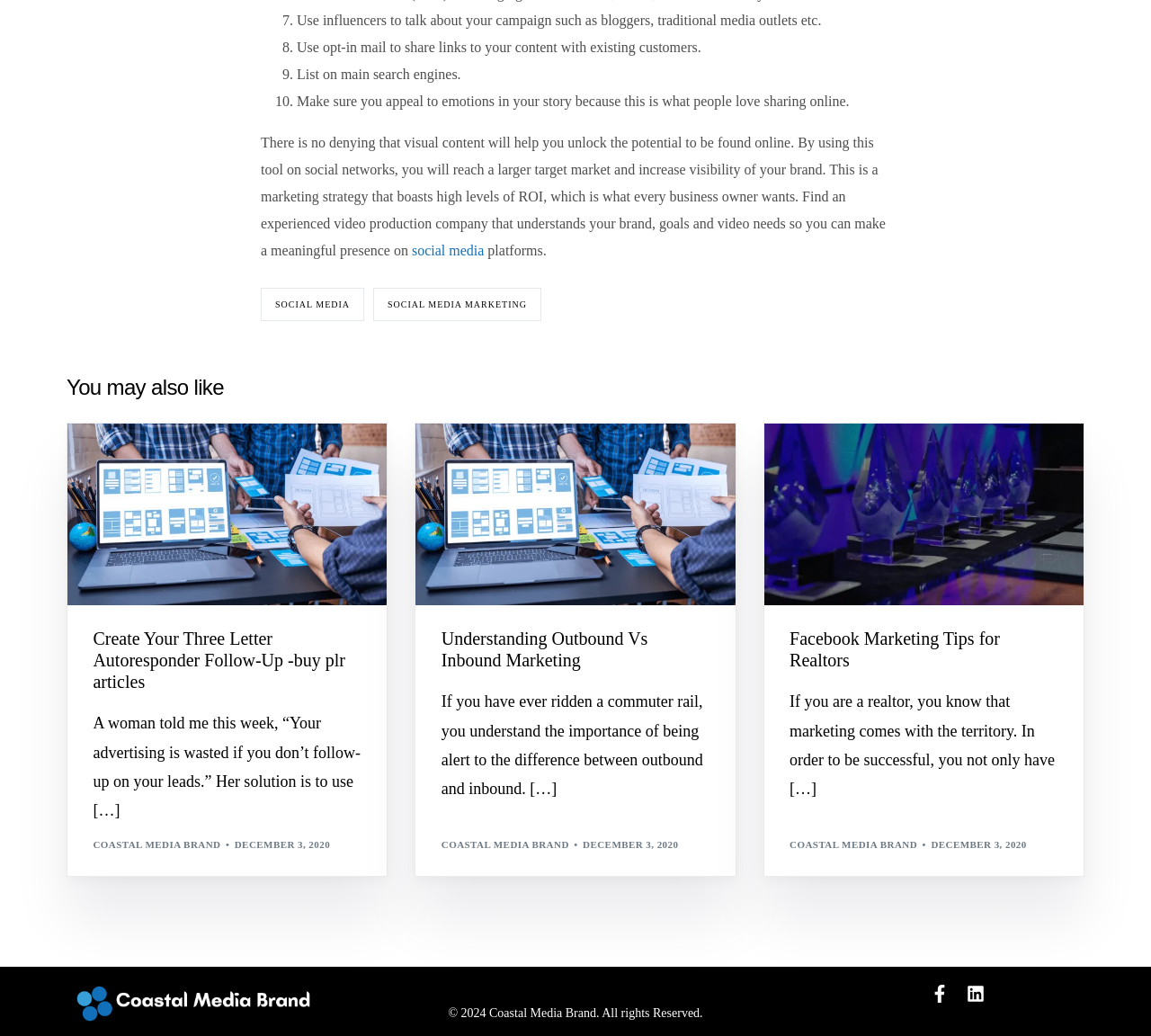Determine the bounding box for the described UI element: "social media marketing".

[0.324, 0.278, 0.47, 0.31]